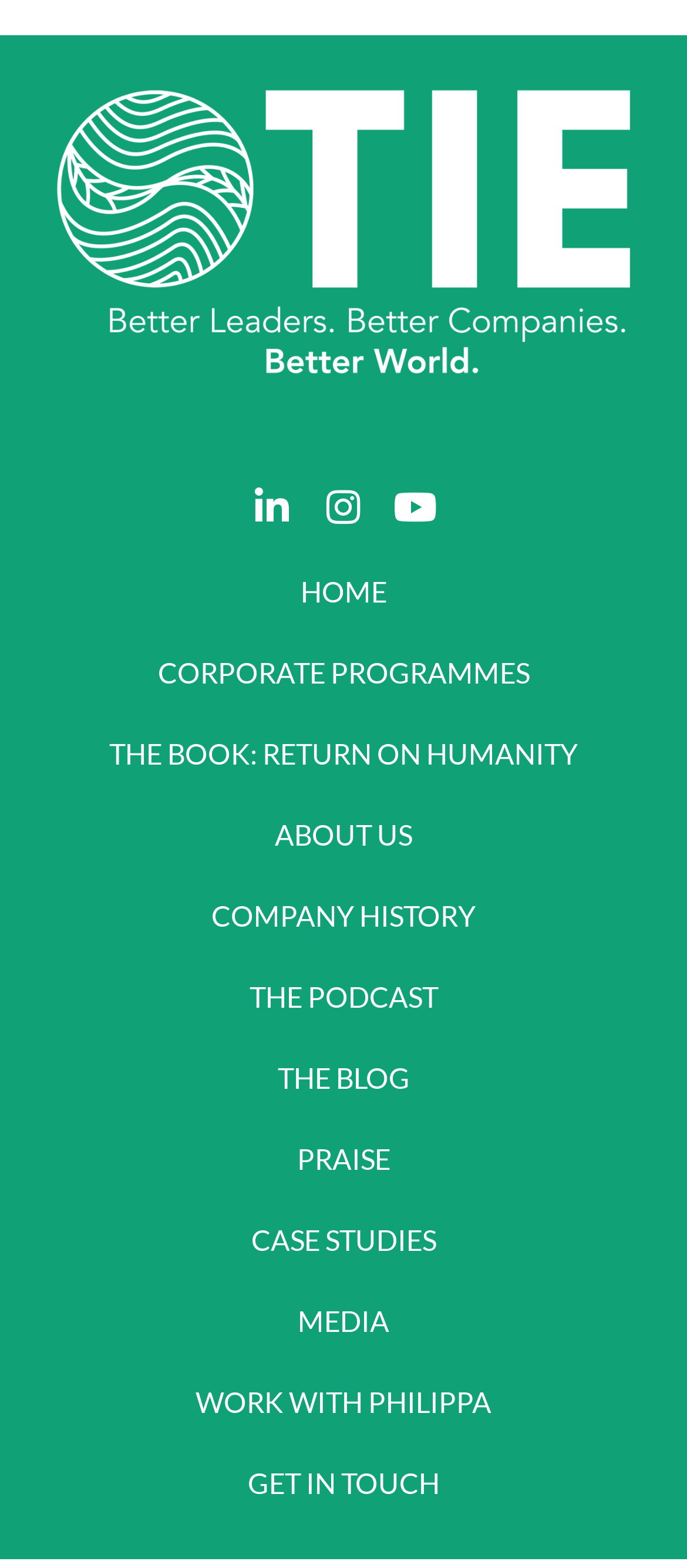Kindly determine the bounding box coordinates for the clickable area to achieve the given instruction: "Check praise".

[0.051, 0.714, 0.949, 0.766]